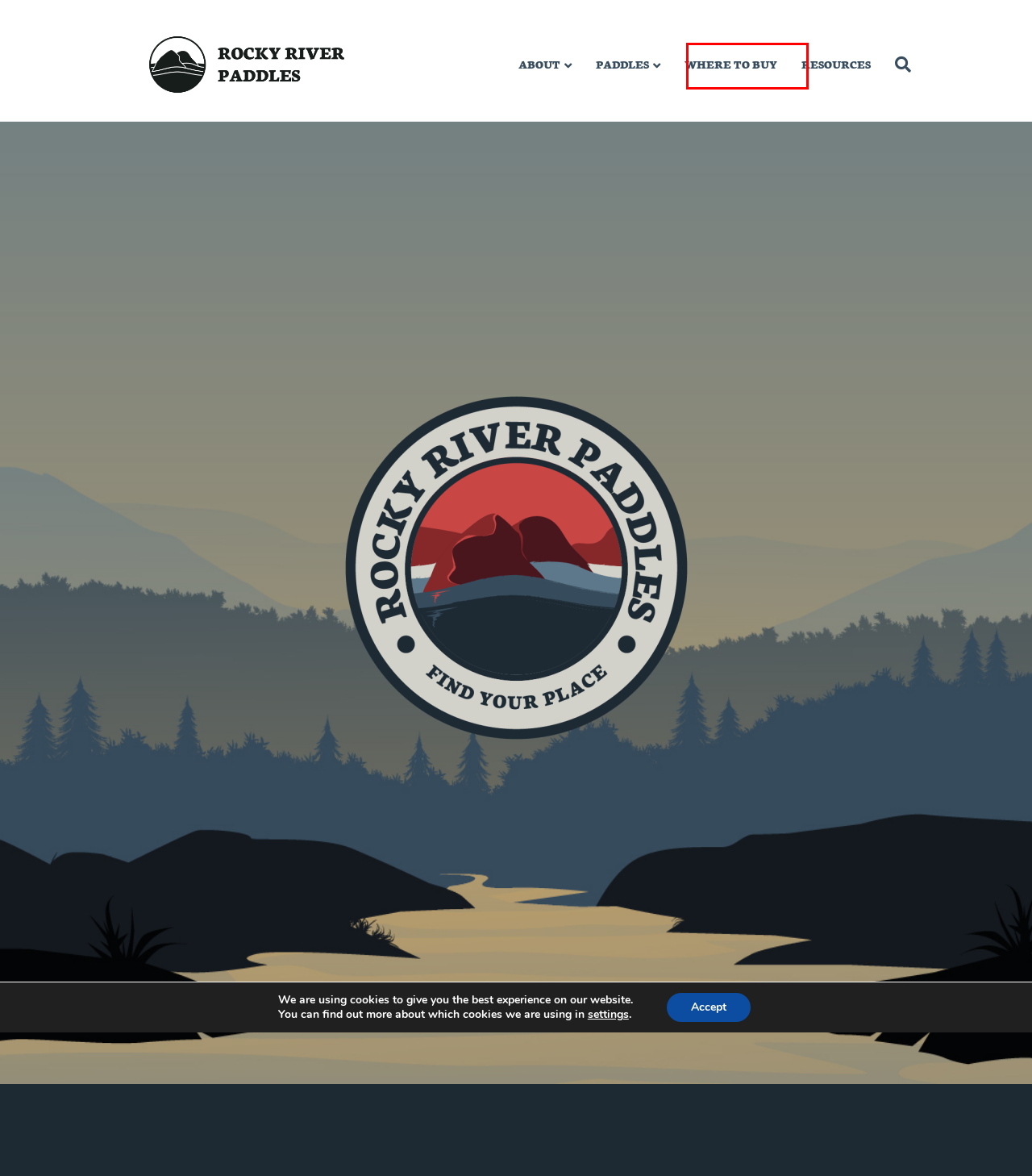Look at the screenshot of a webpage where a red bounding box surrounds a UI element. Your task is to select the best-matching webpage description for the new webpage after you click the element within the bounding box. The available options are:
A. Contact - Rocky River Paddles
B. Resources - Rocky River Paddles
C. Paddles - Rocky River Paddles
D. Where to Buy - Rocky River Paddles
E. Flatwater Kayak Paddles Archives - Rocky River Paddles
F. Privacy Policy - Rocky River Paddles
G. Canoe Paddles Archives - Rocky River Paddles
H. About - Rocky River Paddles

D